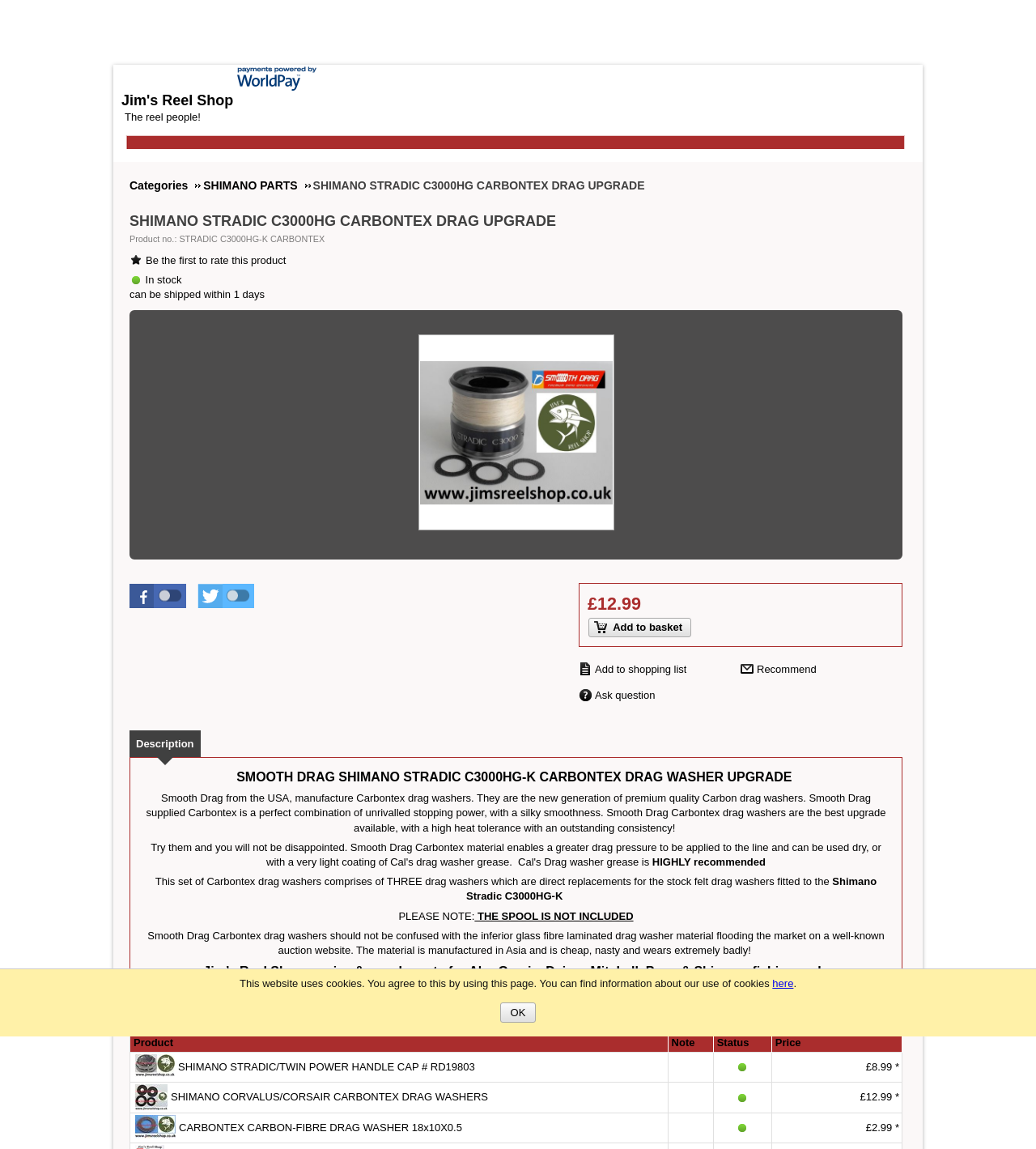Determine the coordinates of the bounding box that should be clicked to complete the instruction: "View product description". The coordinates should be represented by four float numbers between 0 and 1: [left, top, right, bottom].

[0.125, 0.636, 0.193, 0.659]